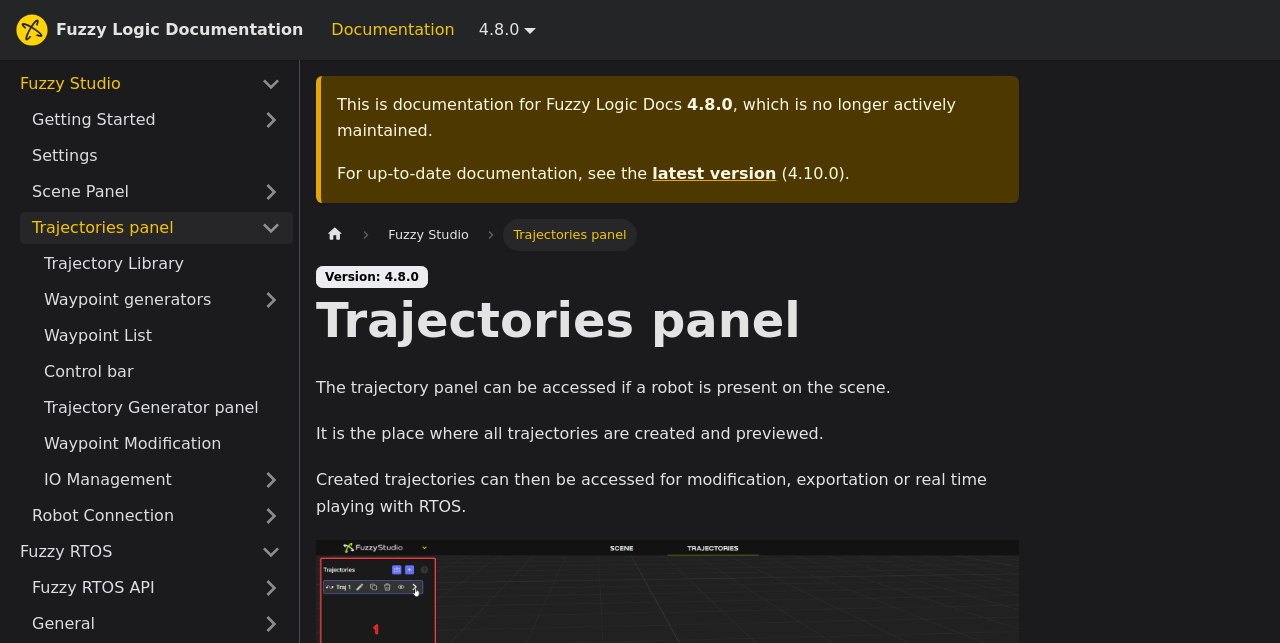Please identify the bounding box coordinates of the element that needs to be clicked to perform the following instruction: "View latest version".

[0.51, 0.255, 0.607, 0.284]